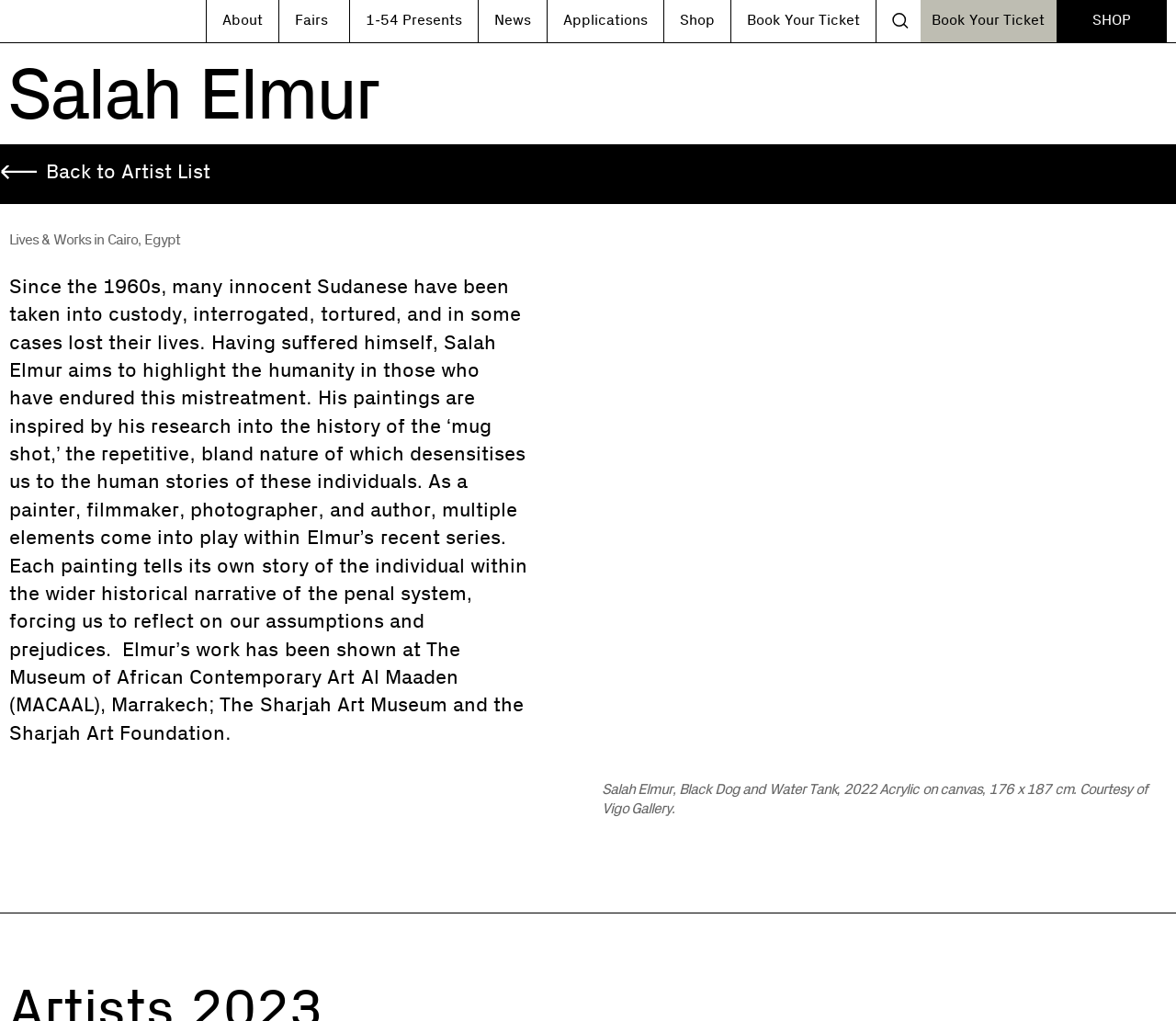Where has Salah Elmur's work been shown?
Using the image provided, answer with just one word or phrase.

MACAAL, Sharjah Art Museum, and Sharjah Art Foundation